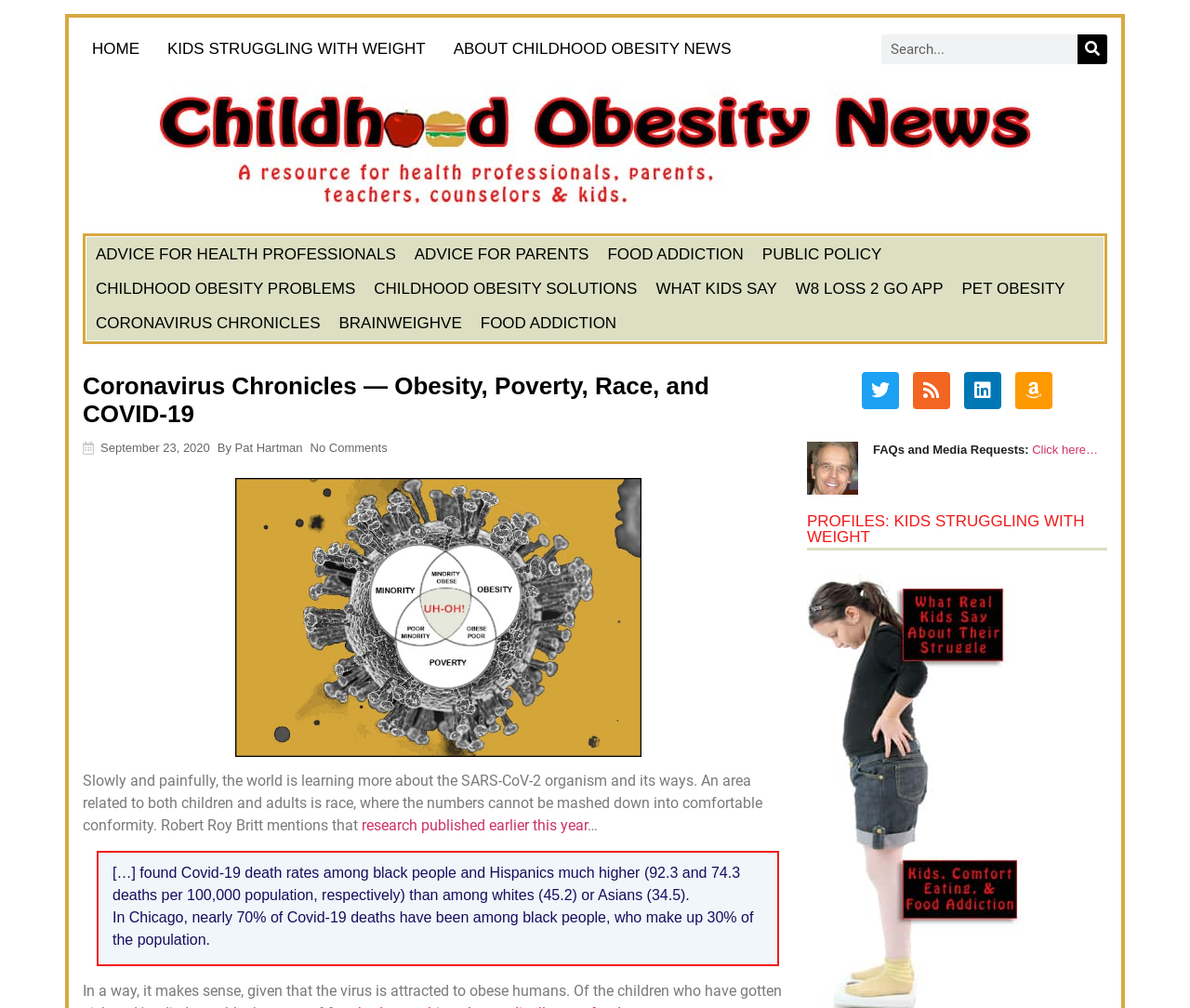Using the information in the image, give a detailed answer to the following question: What is the percentage of Covid-19 deaths among black people in Chicago?

I found the percentage by looking at the blockquote element with the text 'In Chicago, nearly 70% of Covid-19 deaths have been among black people, who make up 30% of the population.' which is located in the middle of the webpage.